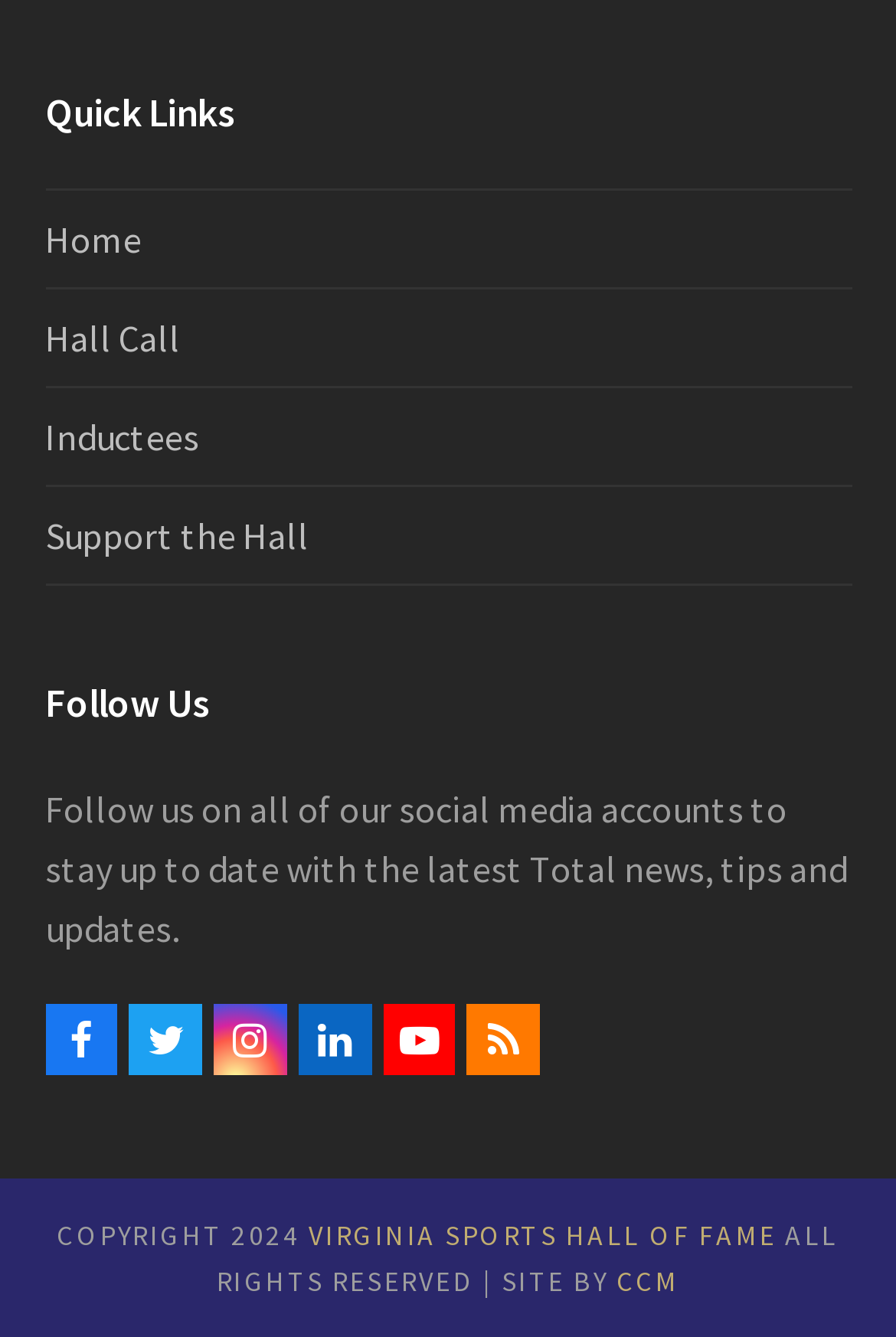Locate the bounding box coordinates of the clickable area to execute the instruction: "Go to the Support the Hall page". Provide the coordinates as four float numbers between 0 and 1, represented as [left, top, right, bottom].

[0.05, 0.383, 0.345, 0.417]